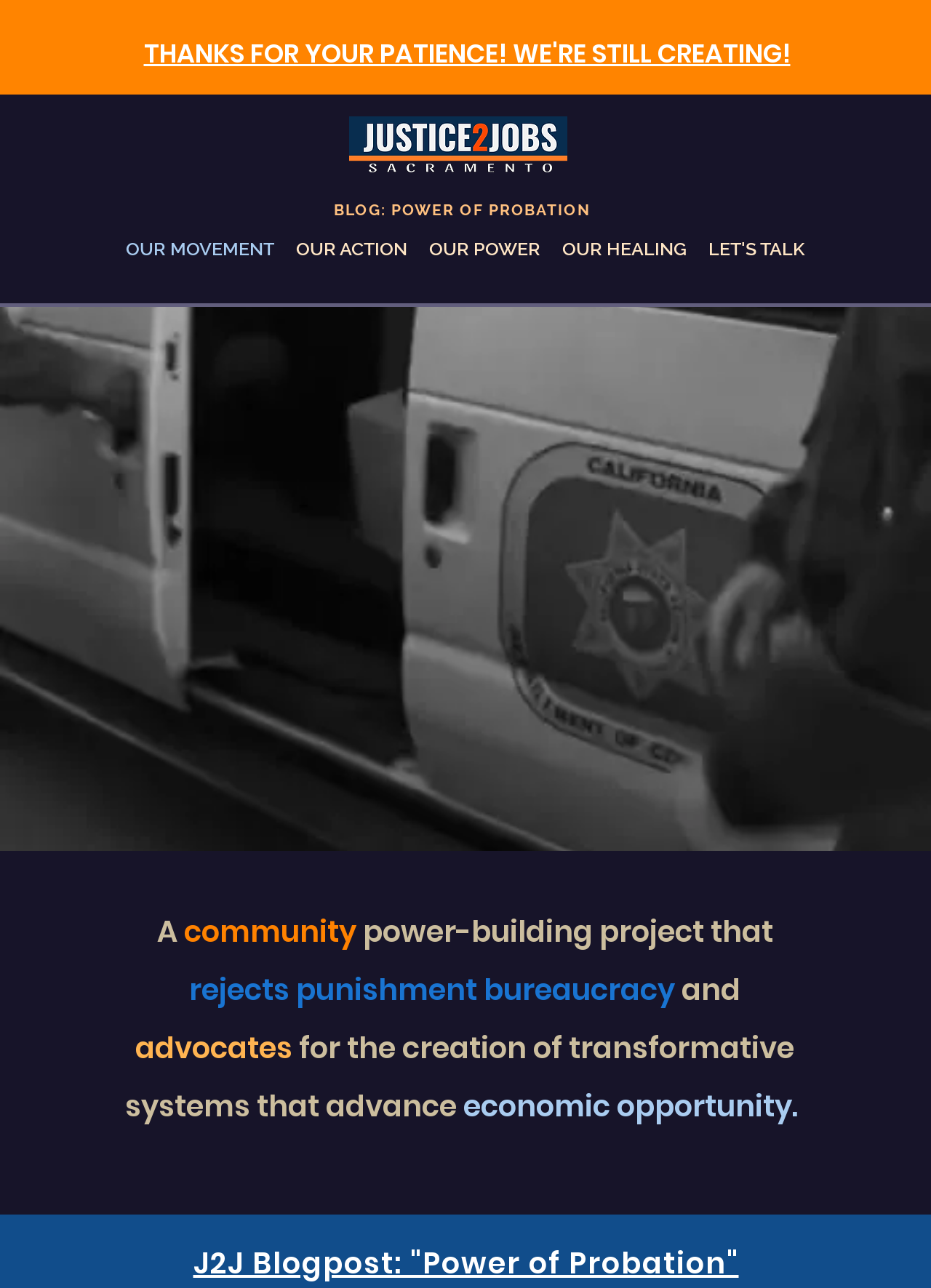Please provide the bounding box coordinates for the element that needs to be clicked to perform the following instruction: "learn about our movement". The coordinates should be given as four float numbers between 0 and 1, i.e., [left, top, right, bottom].

[0.123, 0.174, 0.306, 0.212]